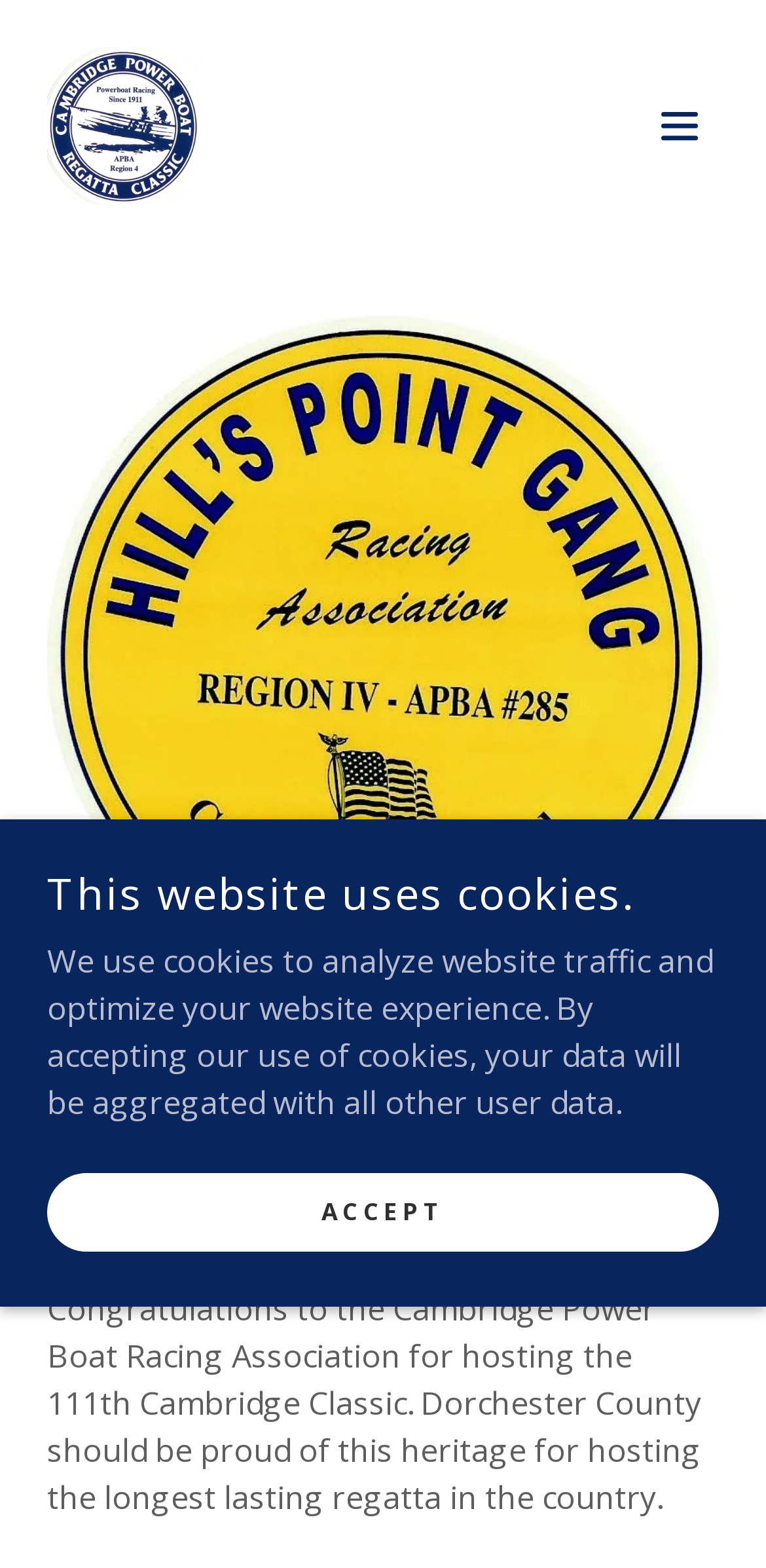Elaborate on the information and visuals displayed on the webpage.

The webpage appears to be the official website of the Hill's Point Gang Racing Association, presented by the CPBRA, the Hydroplane Racing League, and the Dorchester Chamber of Commerce. 

At the top of the page, there is a main section that spans the entire width. Within this section, there is a link on the left side with an image, announcing that "Over 110 Years of Racing Continues May 20 & 21, 2023". On the right side, there is a hamburger site navigation icon button. 

Below the main section, there are several blocks of text. The first block displays the association's name, "Hill’s Point Gang Racing Association", followed by a line of text indicating their APBA membership number and sponsorship of the "Cambridge Classic". The next line shows their mailing address. 

Further down, there is a congratulatory message to the Cambridge Power Boat Racing Association for hosting the 111th Cambridge Classic, which is the longest-lasting regatta in the country. 

To the right of these text blocks, there is a large image that takes up most of the vertical space. 

In the middle of the page, there is a heading that warns users that the website uses cookies. Below this heading, there is a paragraph explaining the purpose of the cookies and how they will be used. A link to "ACCEPT" the use of cookies is located at the bottom of this section.